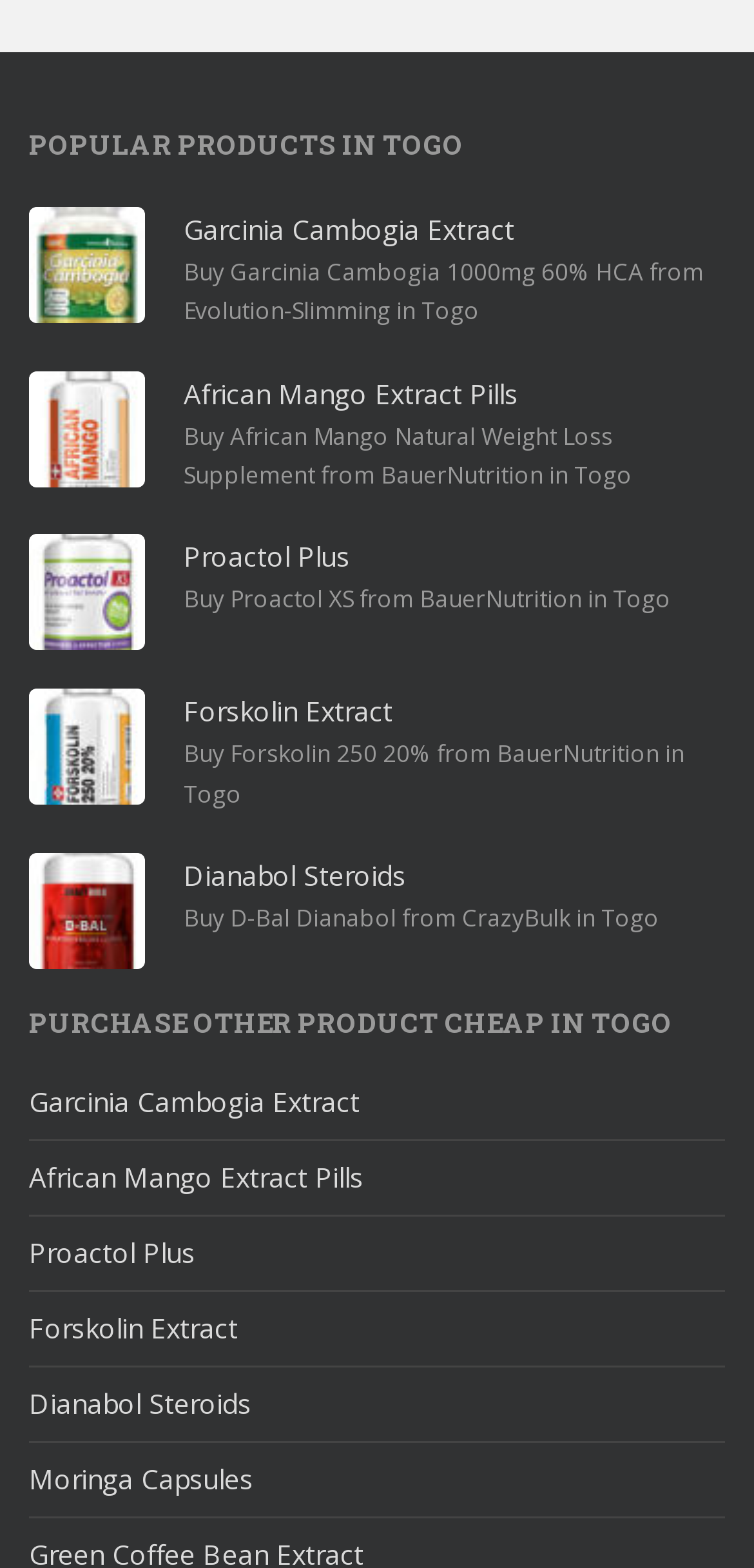Find the bounding box coordinates for the UI element whose description is: "alt="Garcinia Cambogia Extract"". The coordinates should be four float numbers between 0 and 1, in the format [left, top, right, bottom].

[0.038, 0.155, 0.192, 0.179]